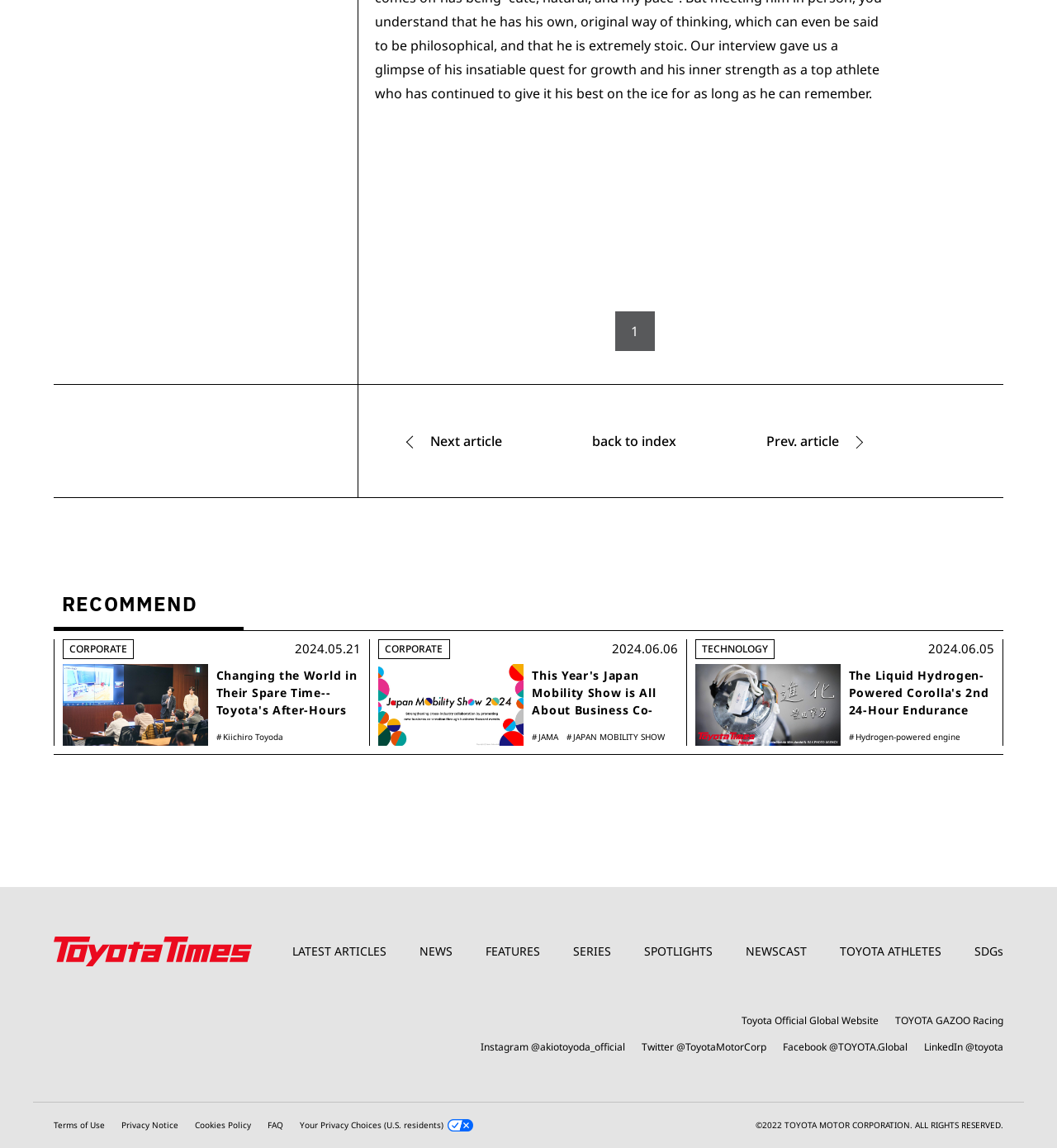Determine the bounding box coordinates of the clickable region to carry out the instruction: "Visit the Toyota Official Global Website".

[0.702, 0.885, 0.831, 0.893]